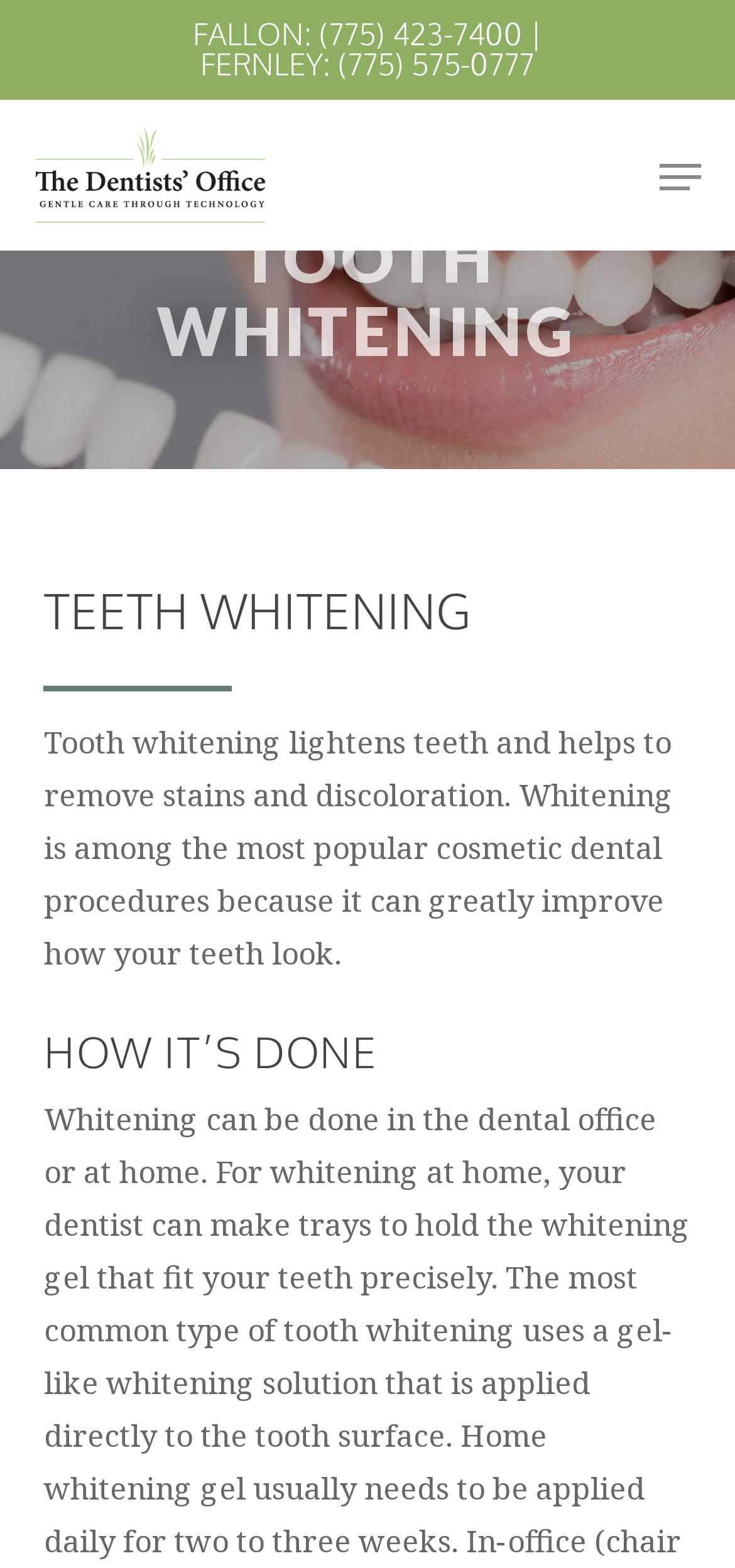Reply to the question with a single word or phrase:
What is the name of the dental procedure described on this page?

Tooth whitening